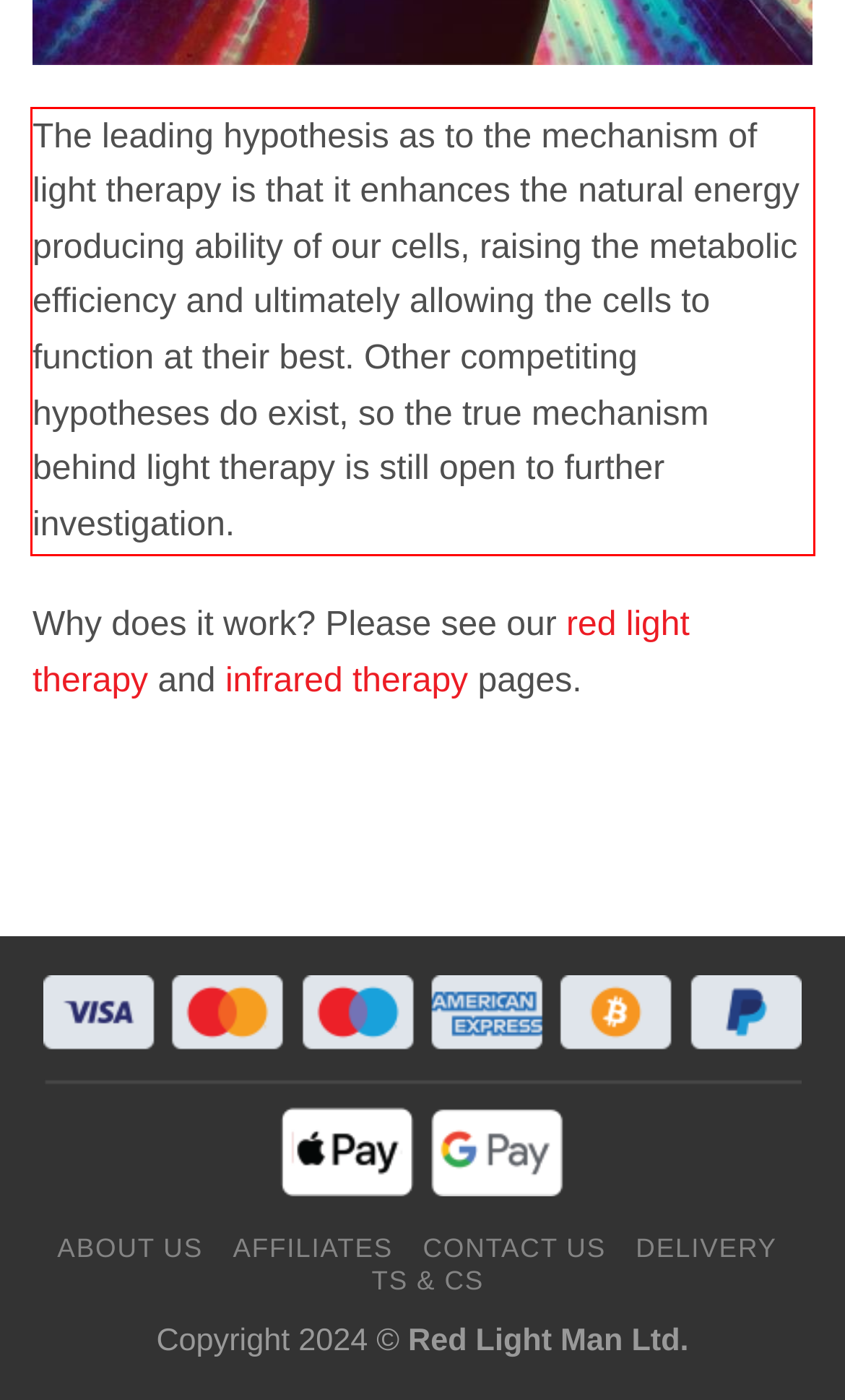View the screenshot of the webpage and identify the UI element surrounded by a red bounding box. Extract the text contained within this red bounding box.

The leading hypothesis as to the mechanism of light therapy is that it enhances the natural energy producing ability of our cells, raising the metabolic efficiency and ultimately allowing the cells to function at their best. Other competiting hypotheses do exist, so the true mechanism behind light therapy is still open to further investigation.